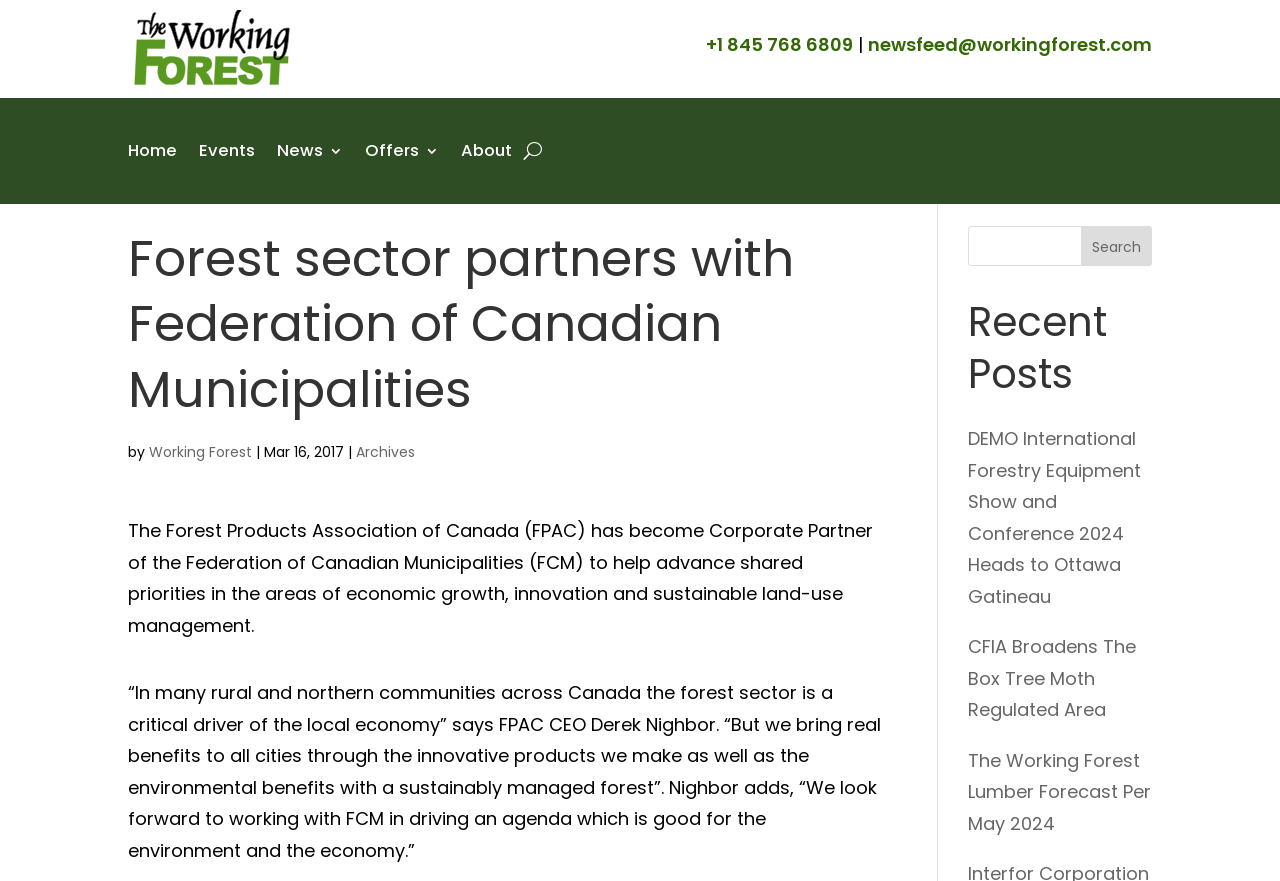Please identify the bounding box coordinates of the region to click in order to complete the task: "Click the Home link". The coordinates must be four float numbers between 0 and 1, specified as [left, top, right, bottom].

[0.1, 0.128, 0.138, 0.214]